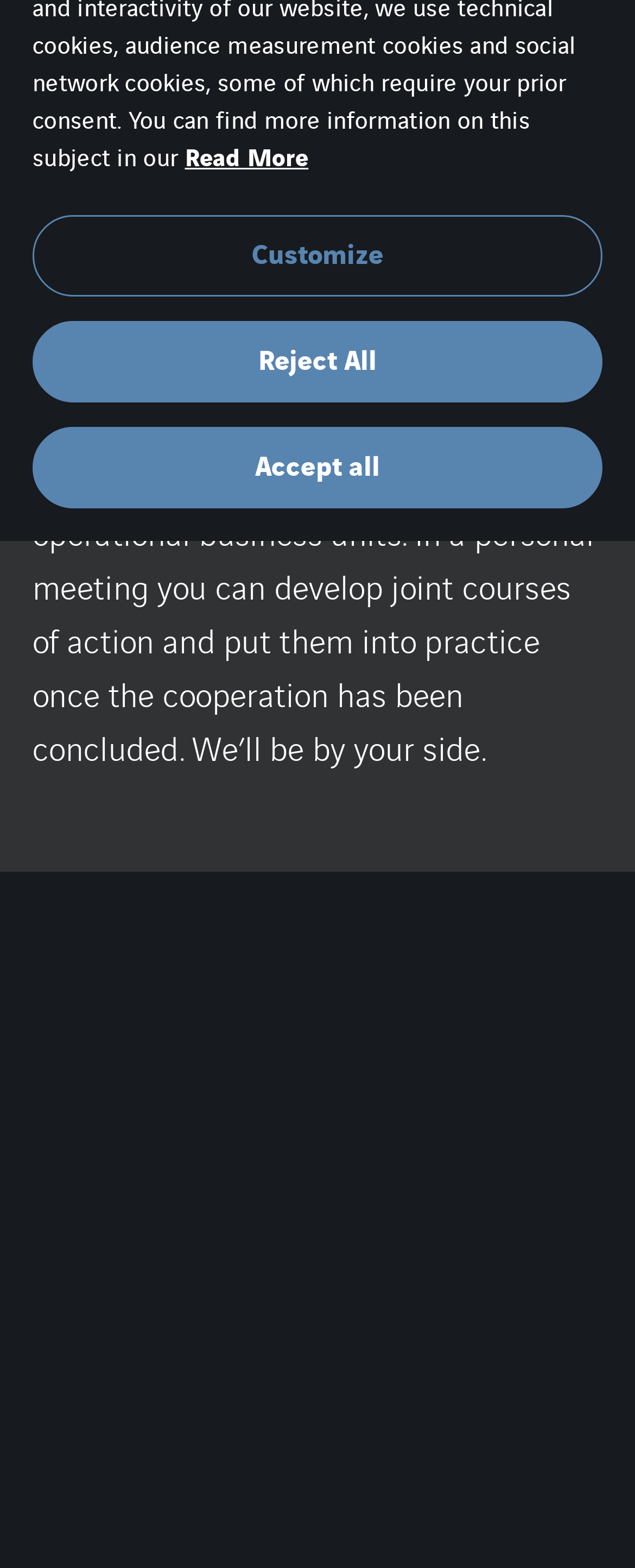For the given element description Home, determine the bounding box coordinates of the UI element. The coordinates should follow the format (top-left x, top-left y, bottom-right x, bottom-right y) and be within the range of 0 to 1.

[0.051, 0.067, 0.14, 0.086]